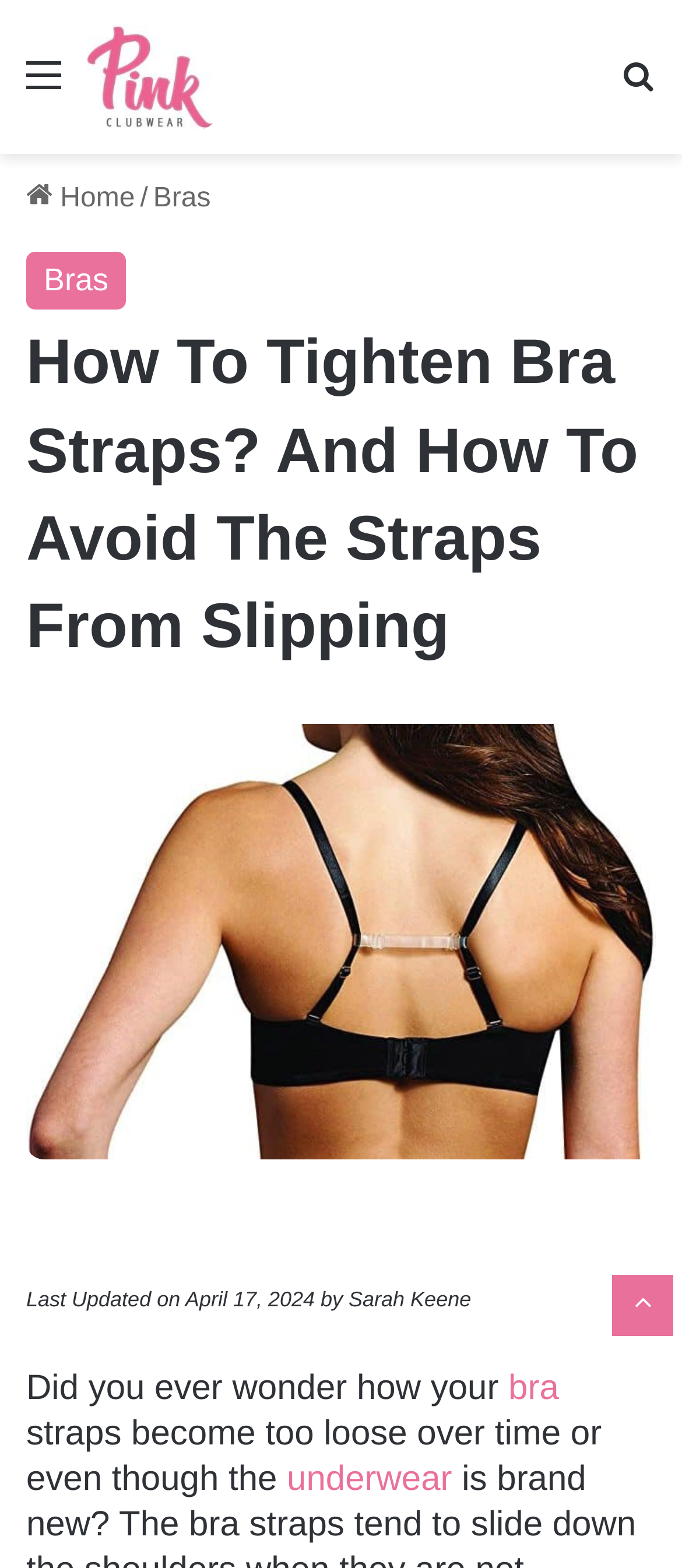Provide a thorough description of the webpage you see.

The webpage is about providing a solution to a common problem that many people face, which is bra straps always sliding down from their shoulders. The page is divided into several sections. At the top, there is a primary navigation bar that spans the entire width of the page, containing links to "Menu", "PinkClubWear" with an accompanying image, and "Search for". Below the navigation bar, there are links to "Home" and "Bras", separated by a slash.

The main content of the page is headed by a title "How To Tighten Bra Straps? And How To Avoid The Straps From Slipping", which is followed by a figure that takes up most of the page's width. Below the figure, there is a paragraph of text that starts with "Did you ever wonder how your bra straps become too loose over time or even though the underwear..." and contains links to "bra" and "underwear". The text is accompanied by the author's name, Sarah Keene, and the last updated date, April 17, 2024.

At the bottom right corner of the page, there is a "Back to top" button. Overall, the page has a simple layout with a focus on providing a solution to the problem of bra straps sliding down.